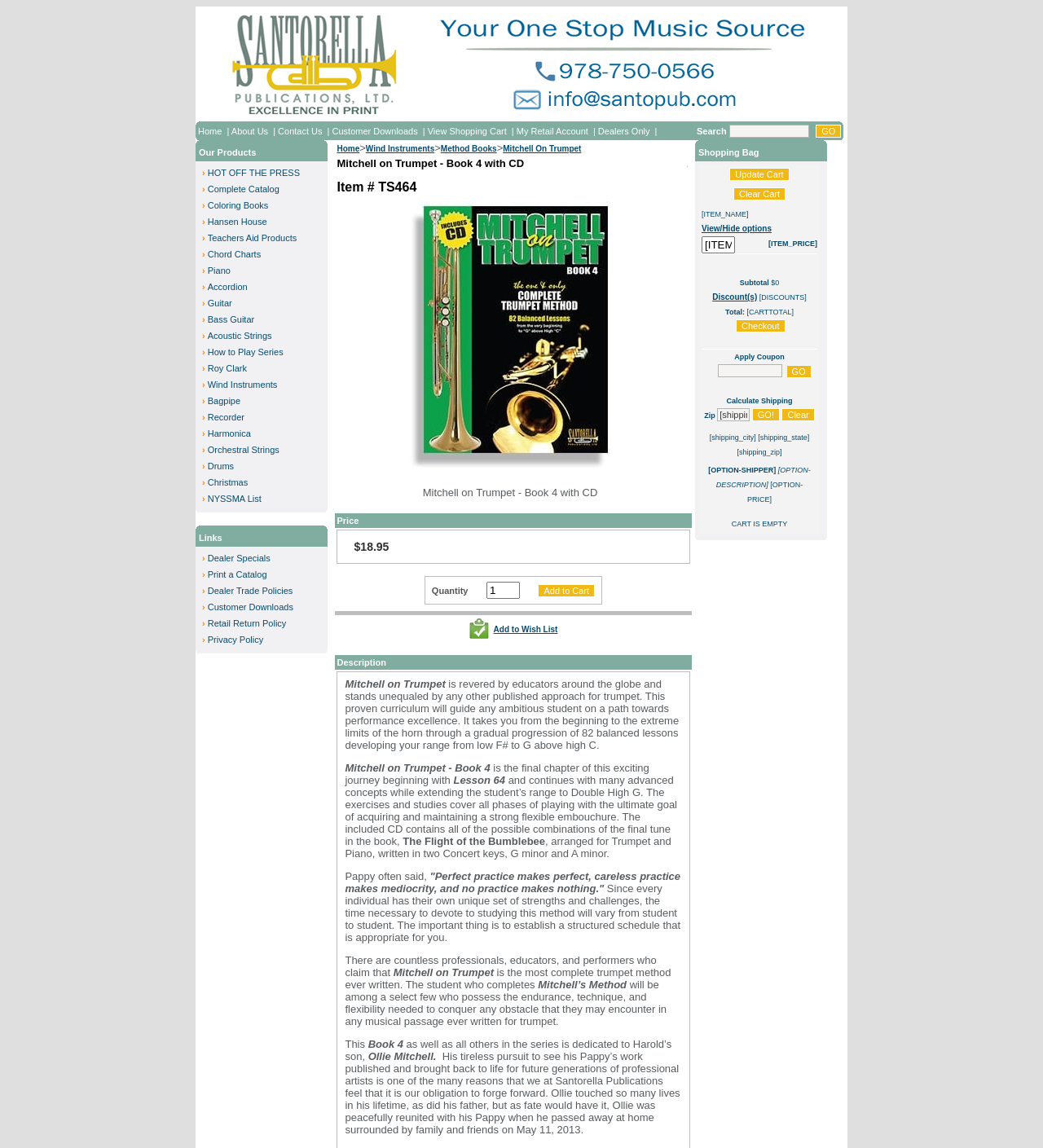Identify the bounding box coordinates of the clickable region to carry out the given instruction: "Click Home".

[0.188, 0.11, 0.22, 0.119]